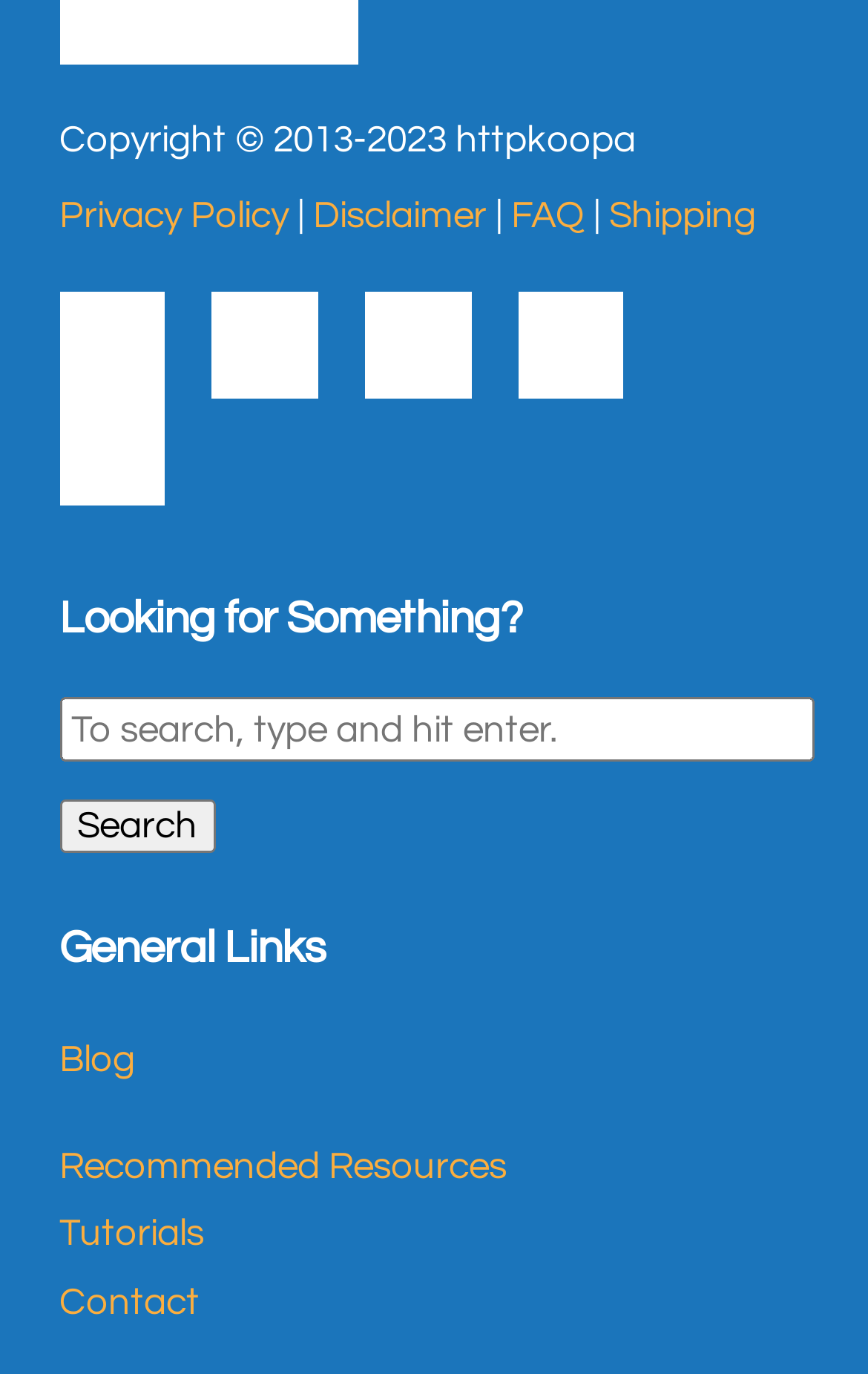How many general links are there?
Refer to the image and provide a one-word or short phrase answer.

4